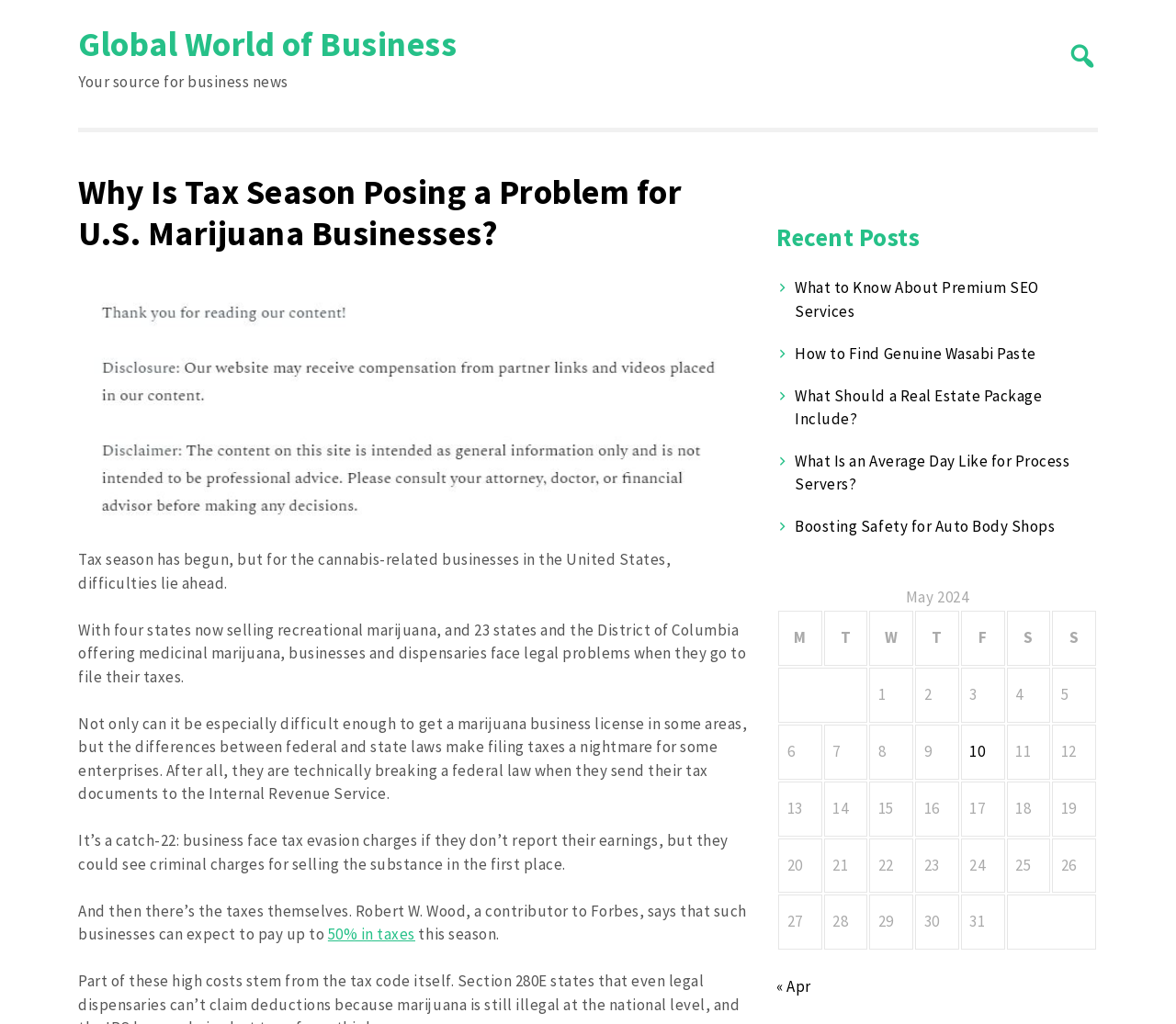Please respond in a single word or phrase: 
What is the problem faced by cannabis-related businesses when filing taxes?

Legal problems